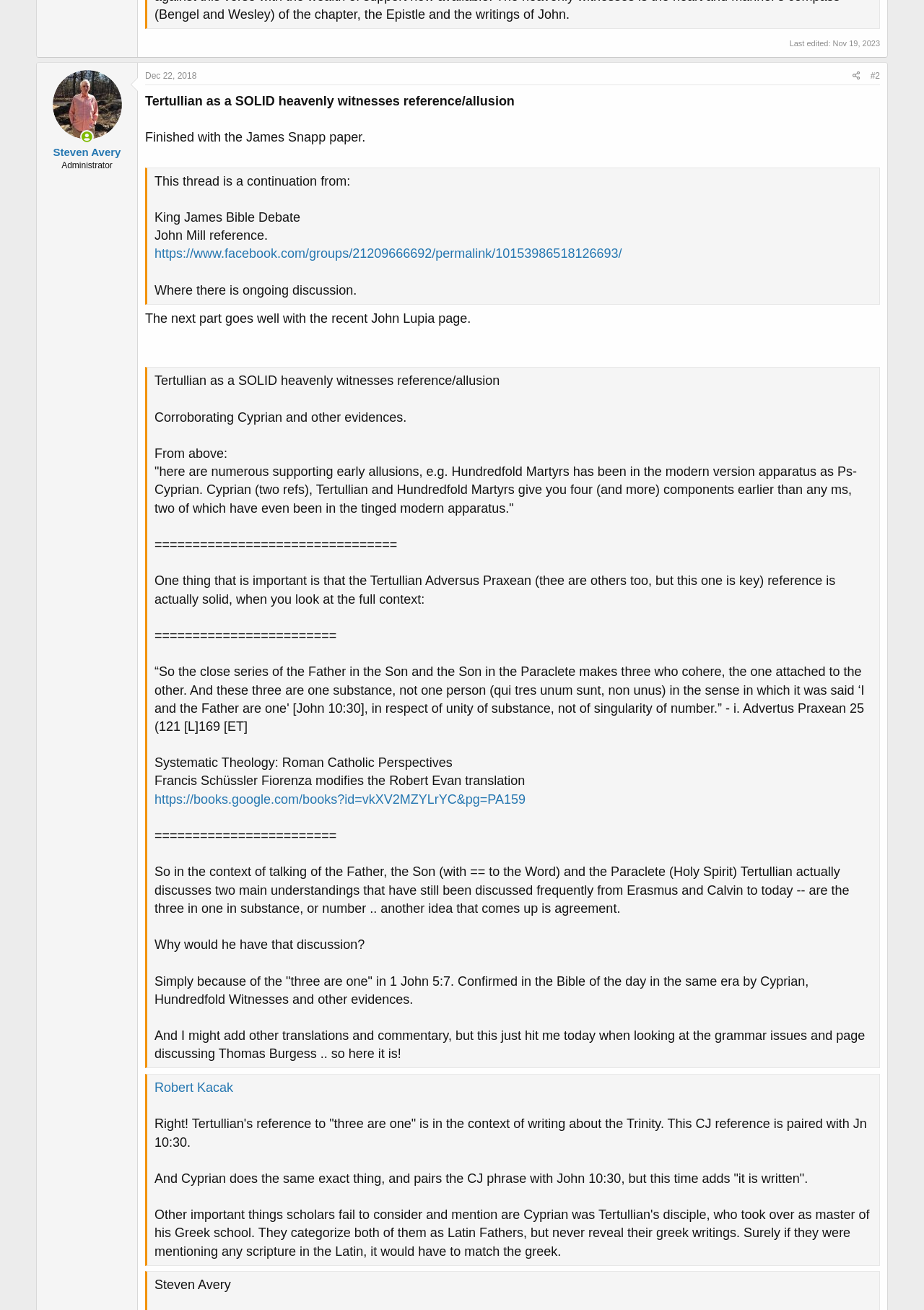Respond with a single word or phrase:
Who is mentioned as preaching a passage?

Augustine